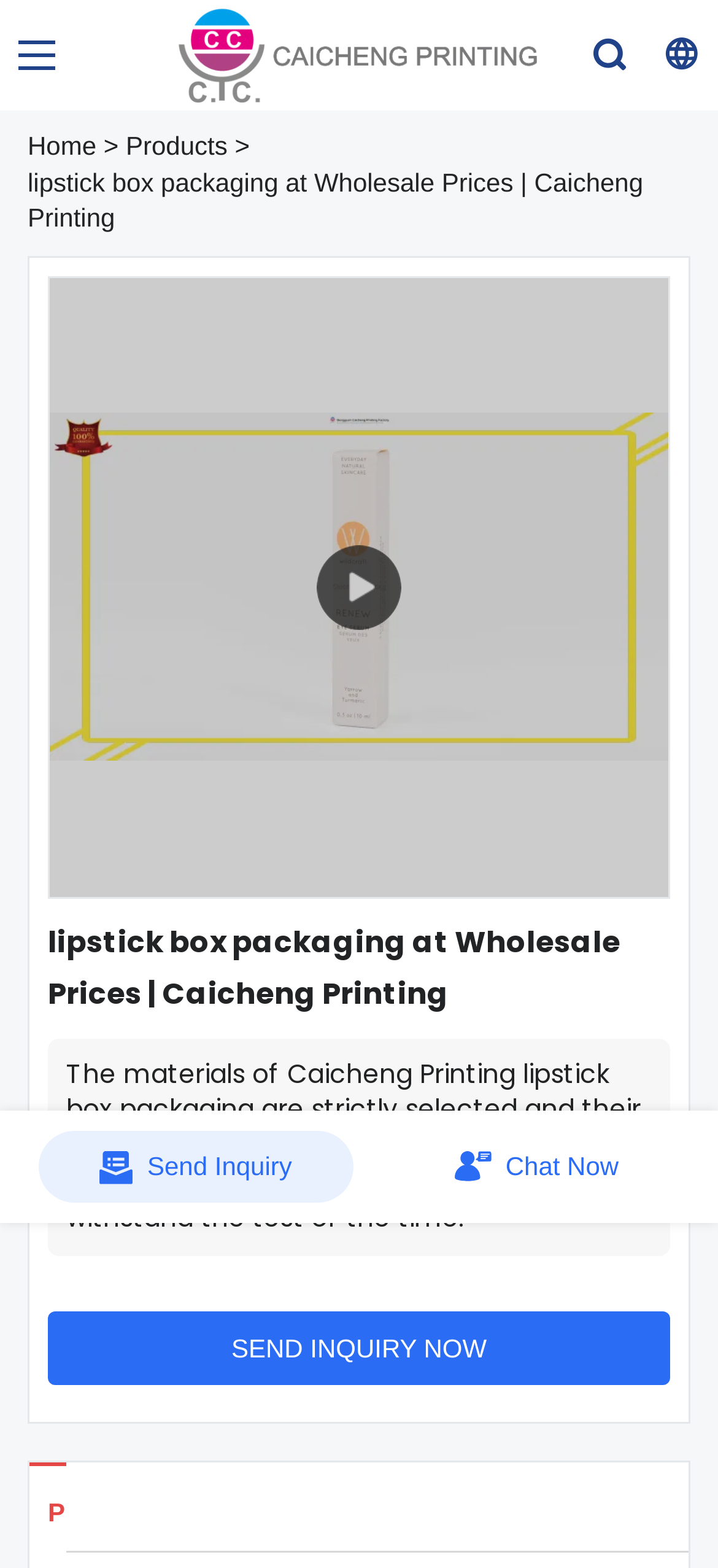Find the bounding box of the element with the following description: "SEND INQUIRY NOW". The coordinates must be four float numbers between 0 and 1, formatted as [left, top, right, bottom].

[0.067, 0.836, 0.933, 0.883]